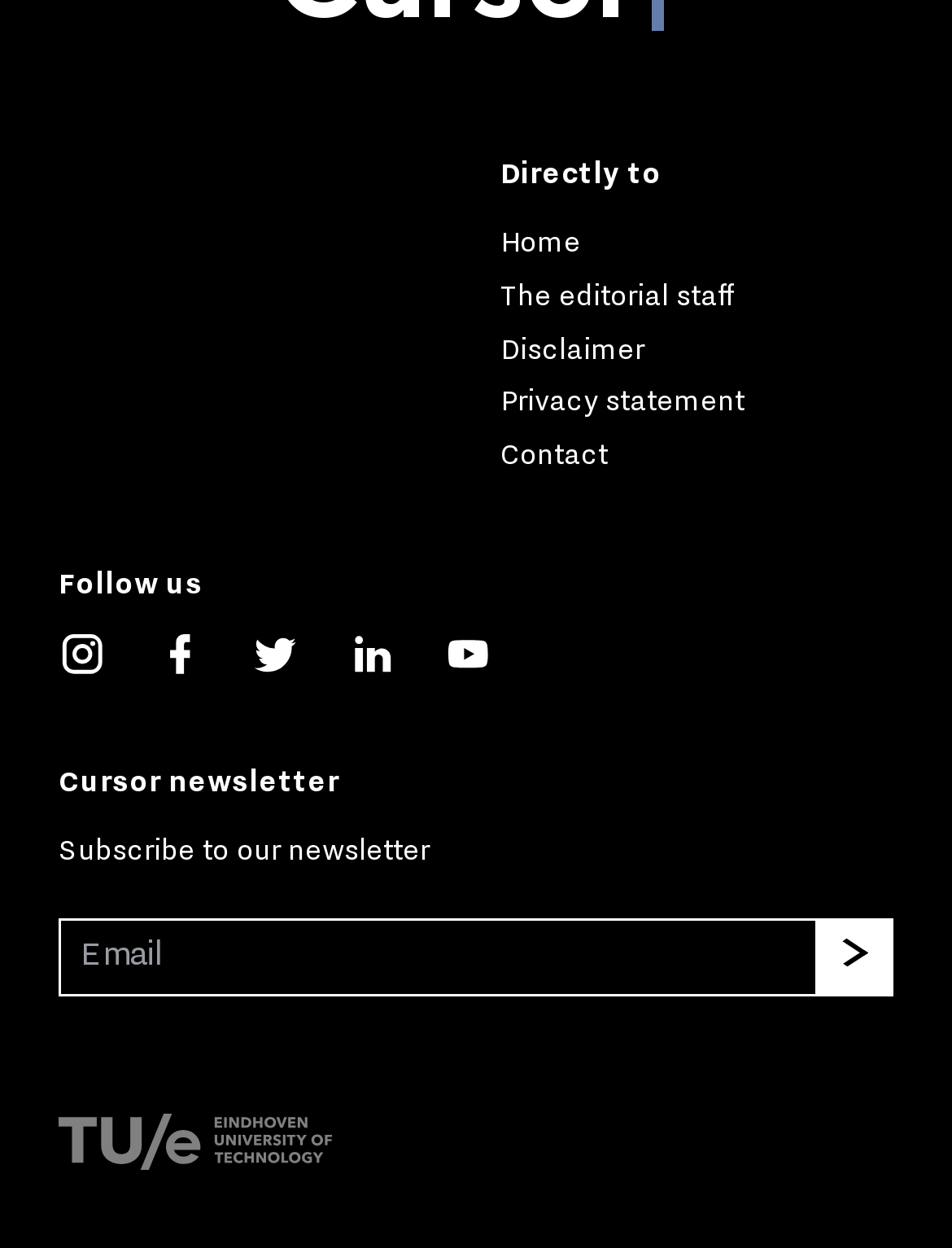Indicate the bounding box coordinates of the clickable region to achieve the following instruction: "Click on Home."

[0.526, 0.18, 0.61, 0.207]